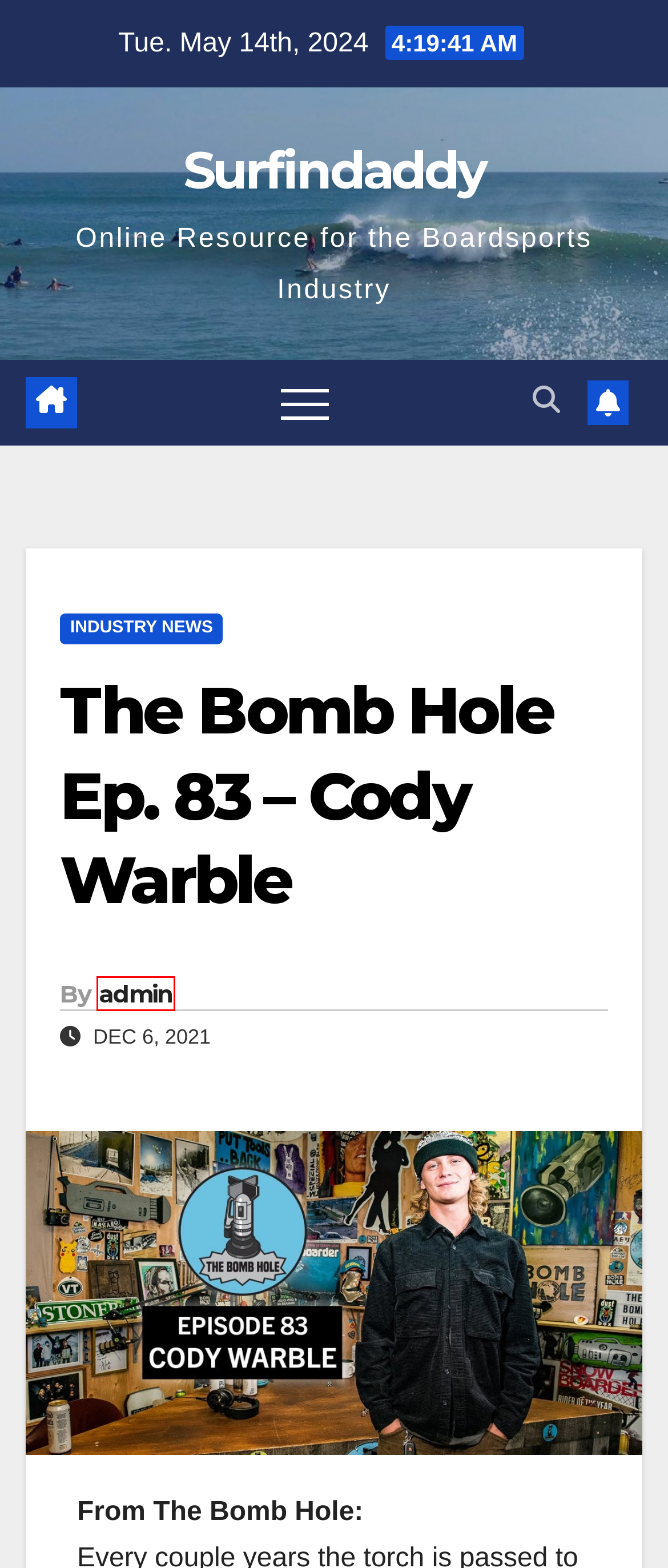Look at the screenshot of a webpage with a red bounding box and select the webpage description that best corresponds to the new page after clicking the element in the red box. Here are the options:
A. Profile / Mihimana Braye – Surfindaddy
B. admin – Surfindaddy
C. Seaview Fishing Pier Topsail Beach NC Surf Report Webcam and Weather - SurfChex.com
D. Costa Rica Surf Cam - Live Beach Cam - Costa Rica Guide
E. Nags Head NC Jennettes Pier Live Web Cam, Surf Report, and Weather - SurfChex.com
F. Industry News – Surfindaddy
G. Surfindaddy – Online Resource for the Boardsports Industry
H. Australia Wins Gold 2024 ISA World Junior Surfing Championship – Surfindaddy

B